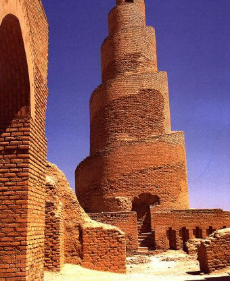Give a thorough description of the image, including any visible elements and their relationships.

This image showcases the Spiral Minaret of Samara, a stunning architectural marvel constructed in 850 AD. The minaret's design features spiraling layers that taper as they ascend, reminiscent of the mythic Tower of Babylon said to be made of bricks. The structure is a prominent example of early Islamic architecture, showcasing intricate brickwork and the enduring beauty of the materials used. 

The minaret stands as a testament to the sacred building traditions shared across various beliefs in ancient Mesopotamia, reflecting both spiritual significance and architectural innovation. Its baked brick construction, supported by marble posts, symbolizes strength and resilience, having withstood the test of time and the harsh elements. The image captures the grandeur of this historic site, emphasizing its rich heritage and the intricate craftsmanship that exemplifies the era's architectural endeavors.